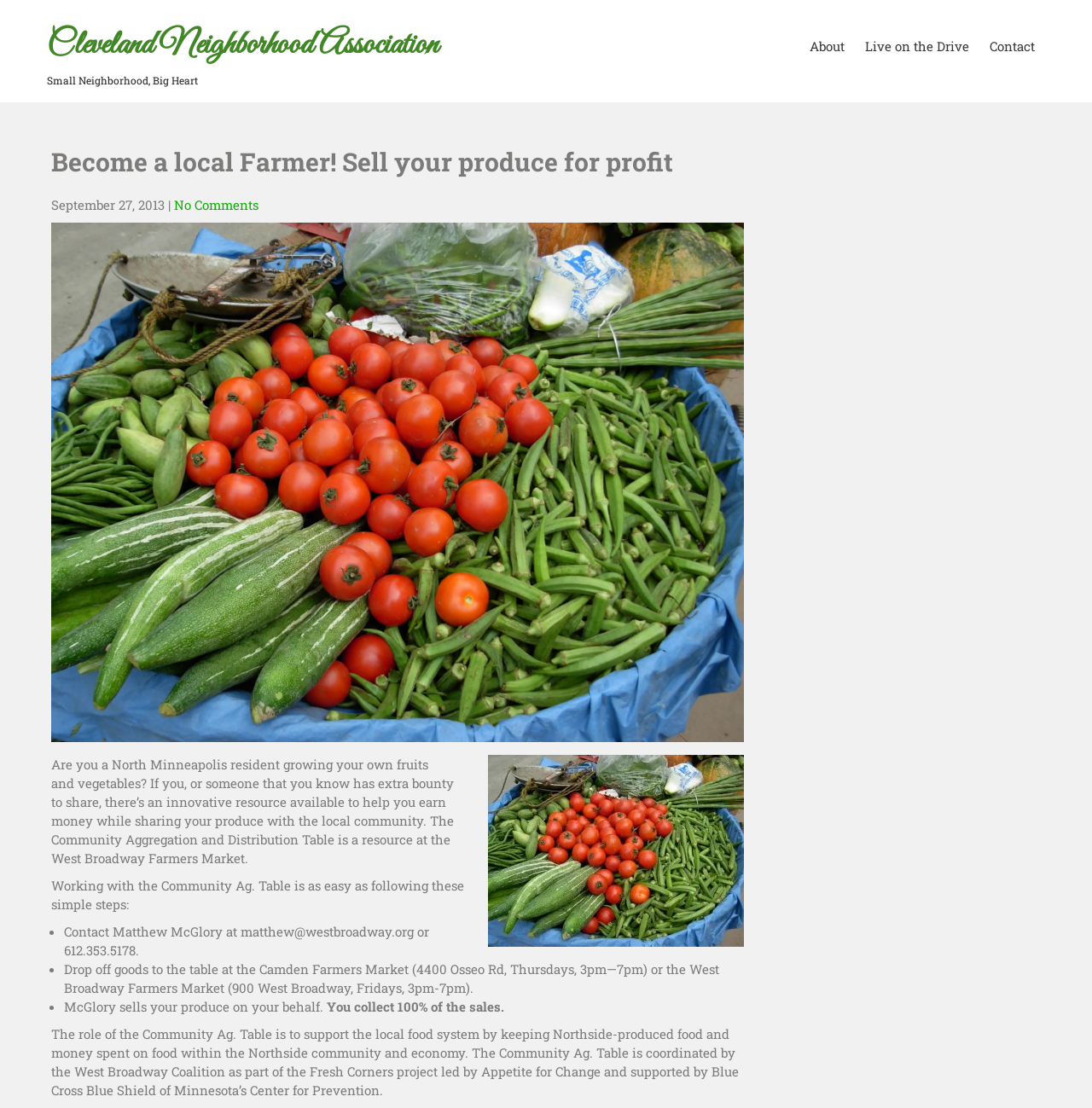What percentage of sales do I get?
Based on the screenshot, give a detailed explanation to answer the question.

According to the webpage, I collect 100% of the sales, as mentioned in the last paragraph.